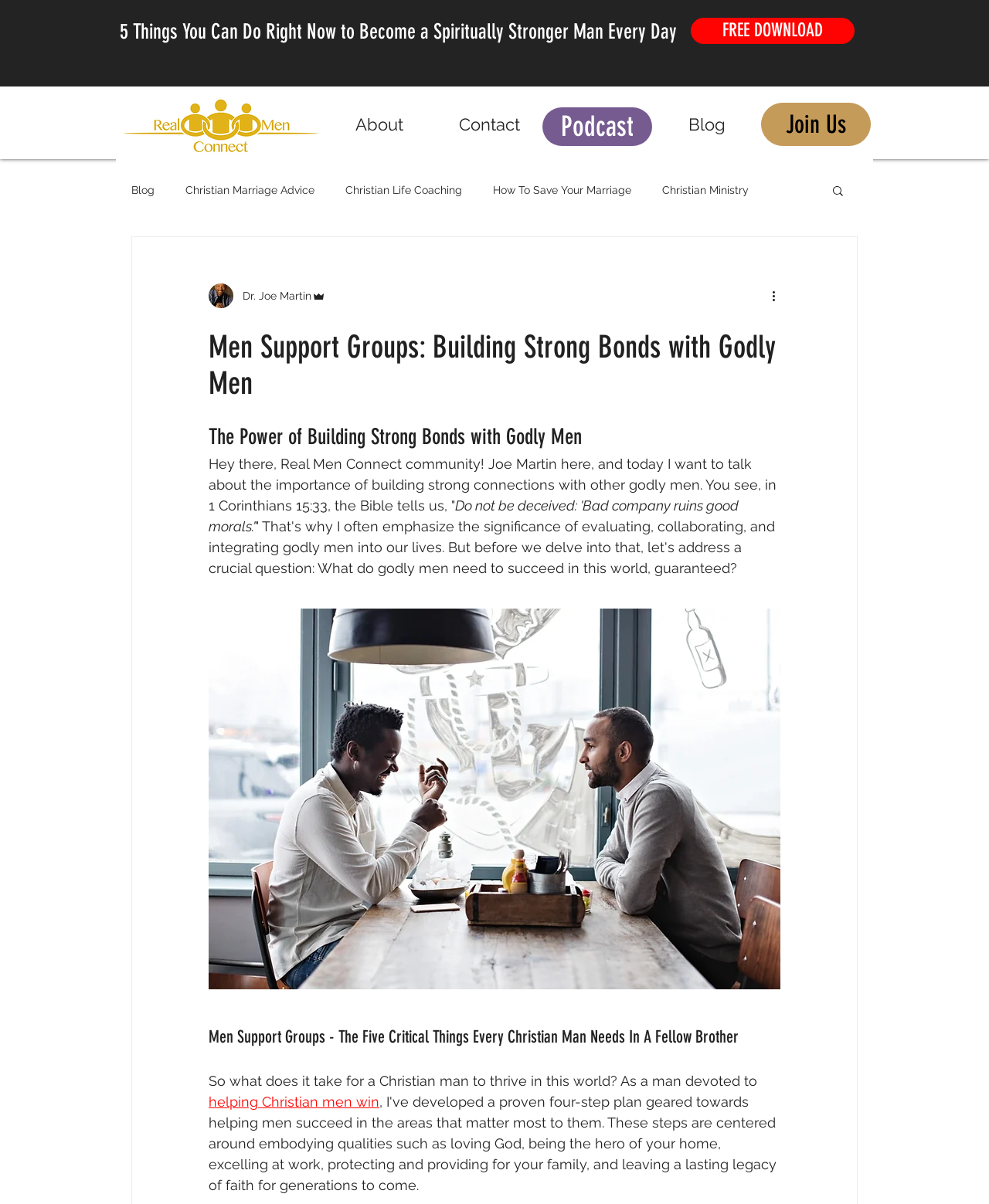Review the image closely and give a comprehensive answer to the question: Who is the author of the article?

The author of the article is Dr. Joe Martin, as indicated by the text 'Hey there, Real Men Connect community! Joe Martin here, and today I want to talk about the importance of building strong connections with other godly men.' and the image of the writer's picture.